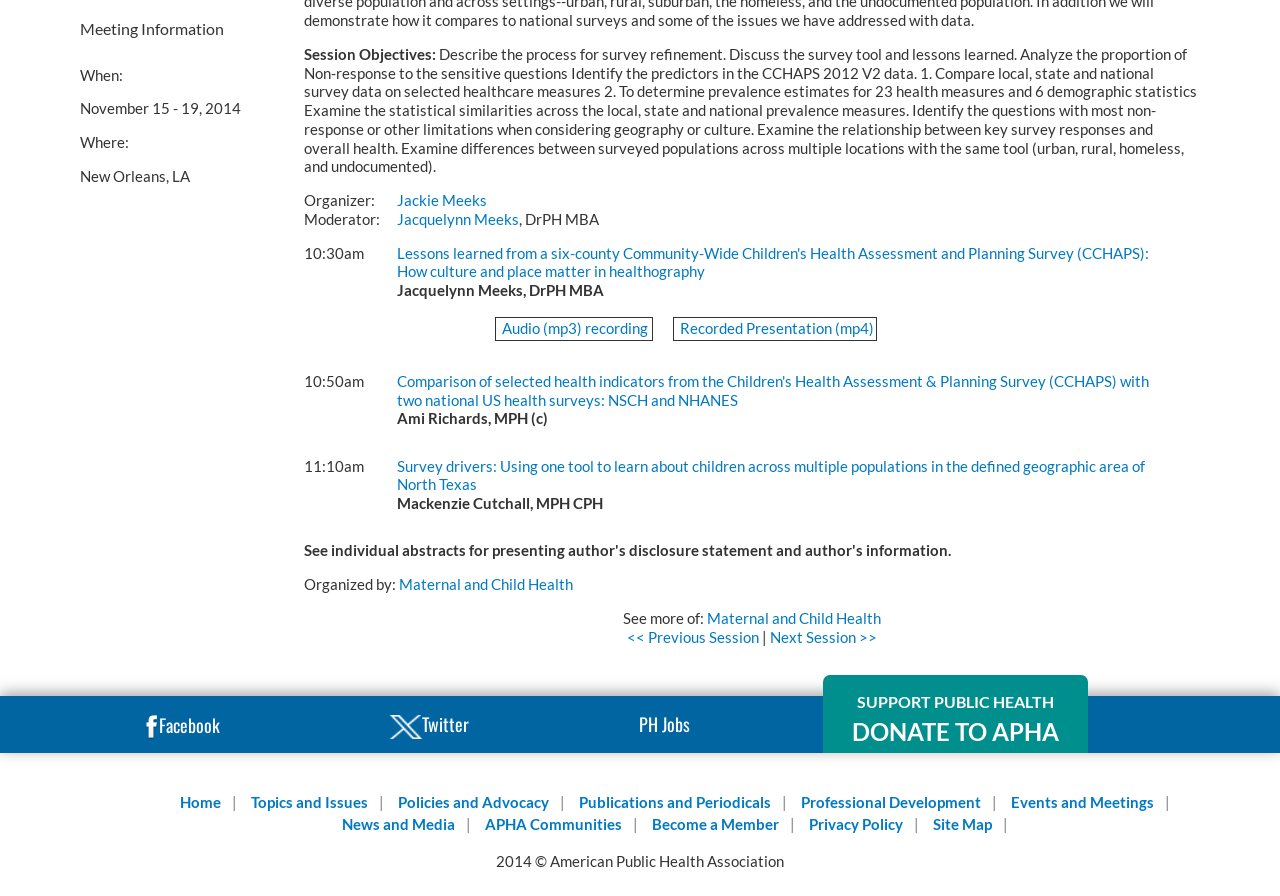Given the webpage screenshot and the description, determine the bounding box coordinates (top-left x, top-left y, bottom-right x, bottom-right y) that define the location of the UI element matching this description: Home

[0.14, 0.885, 0.172, 0.906]